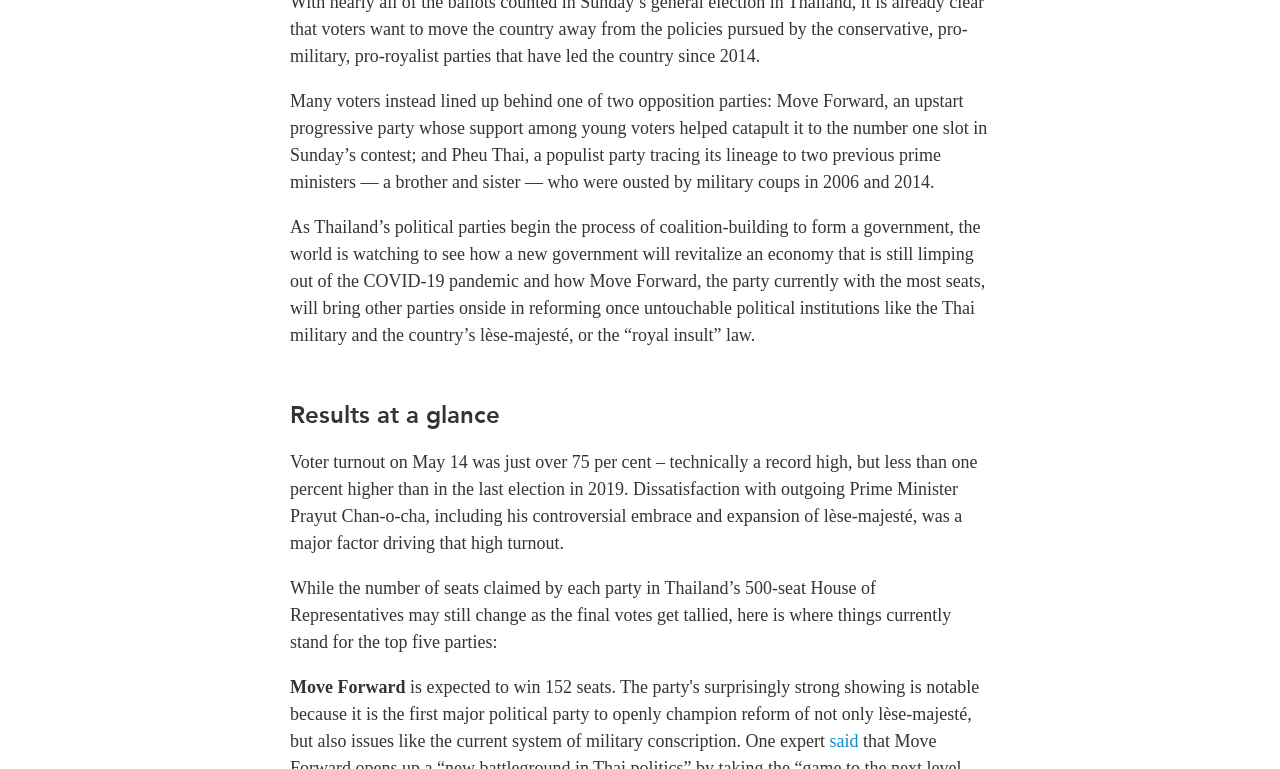Identify the coordinates of the bounding box for the element described below: "Surveys". Return the coordinates as four float numbers between 0 and 1: [left, top, right, bottom].

[0.517, 0.078, 0.555, 0.104]